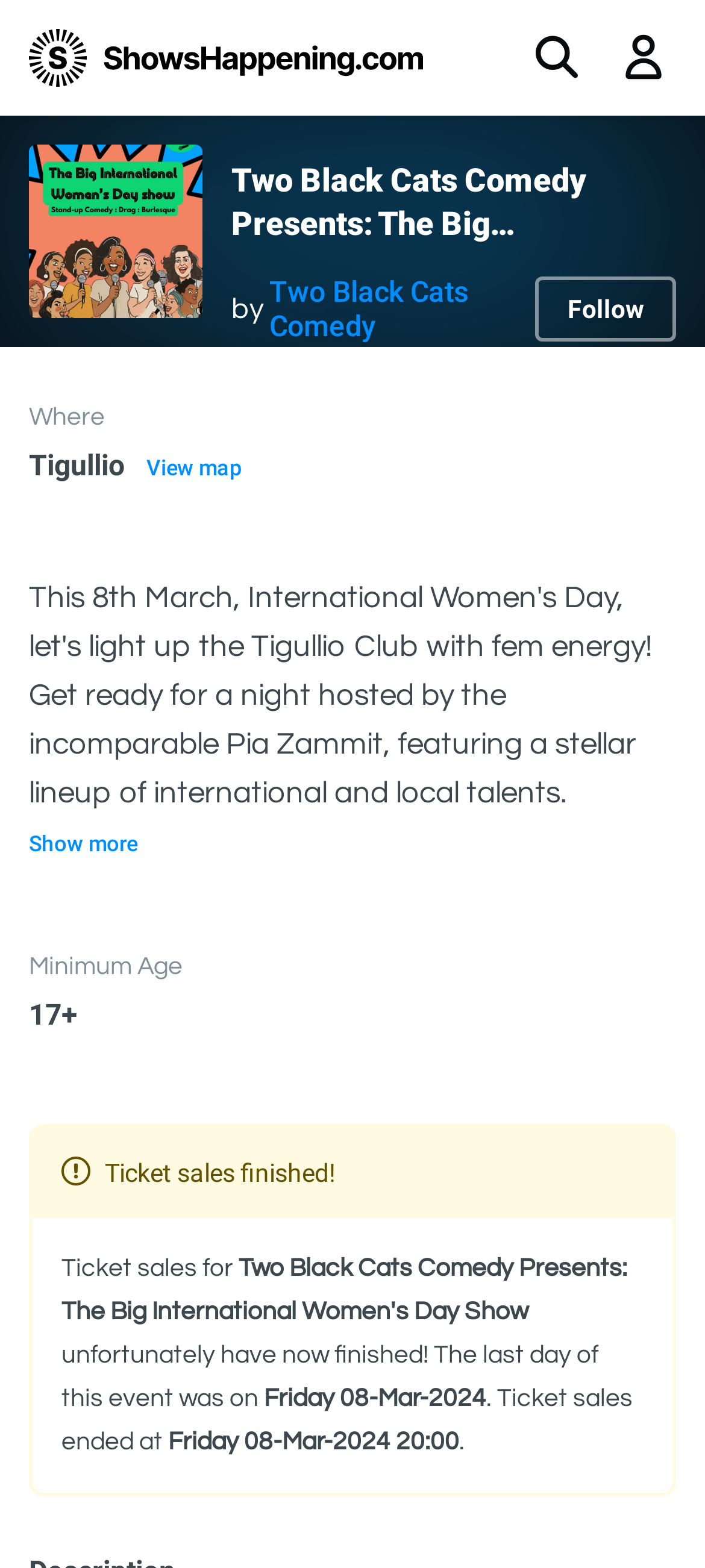Provide a one-word or brief phrase answer to the question:
What is the minimum age requirement for the event?

17+